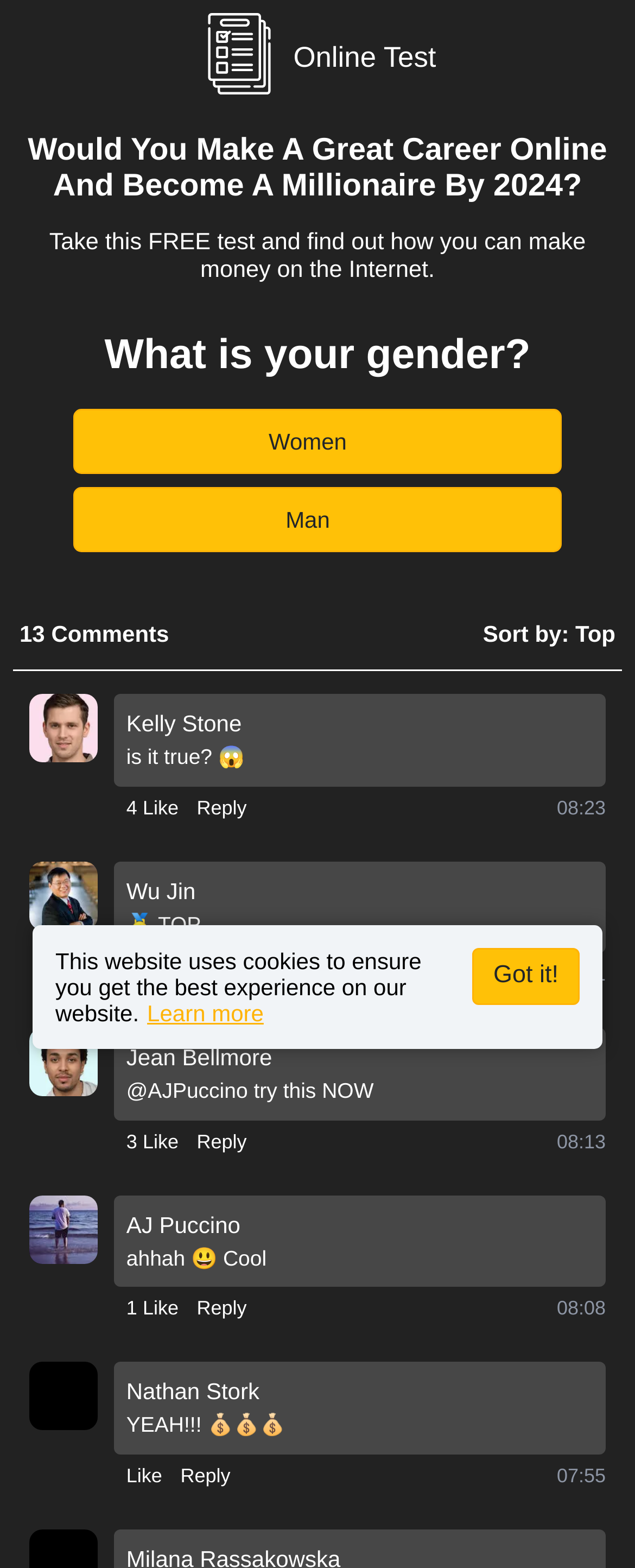What is the topic of the survey?
Please give a detailed and elaborate answer to the question based on the image.

Based on the webpage content, I can see that the survey is related to making a career online and becoming a millionaire by 2024. The heading 'Would You Make A Great Career Online And Become A Millionaire By 2024?' suggests that the survey is focused on this topic.